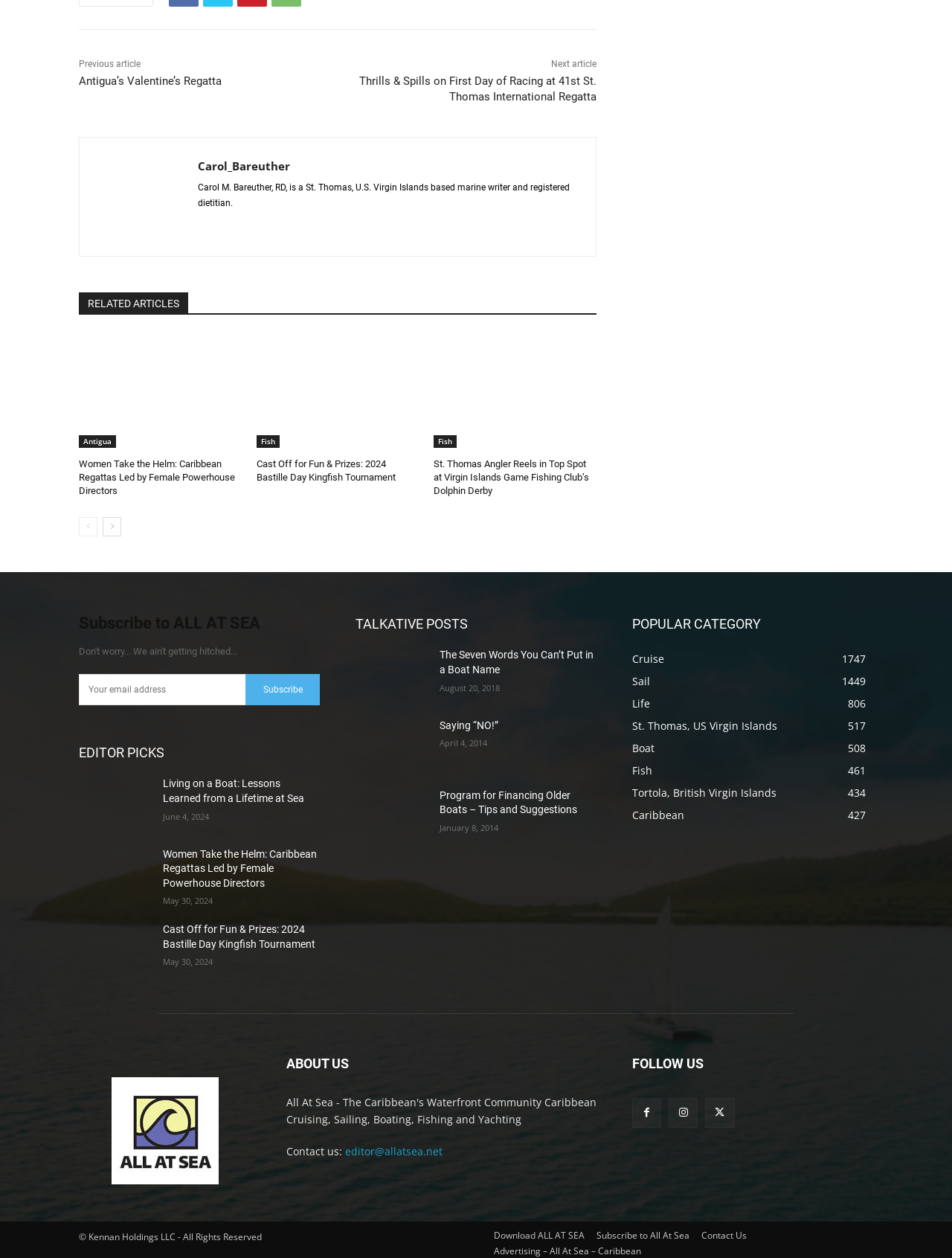Please provide a short answer using a single word or phrase for the question:
How many categories are listed under 'POPULAR CATEGORY'?

7